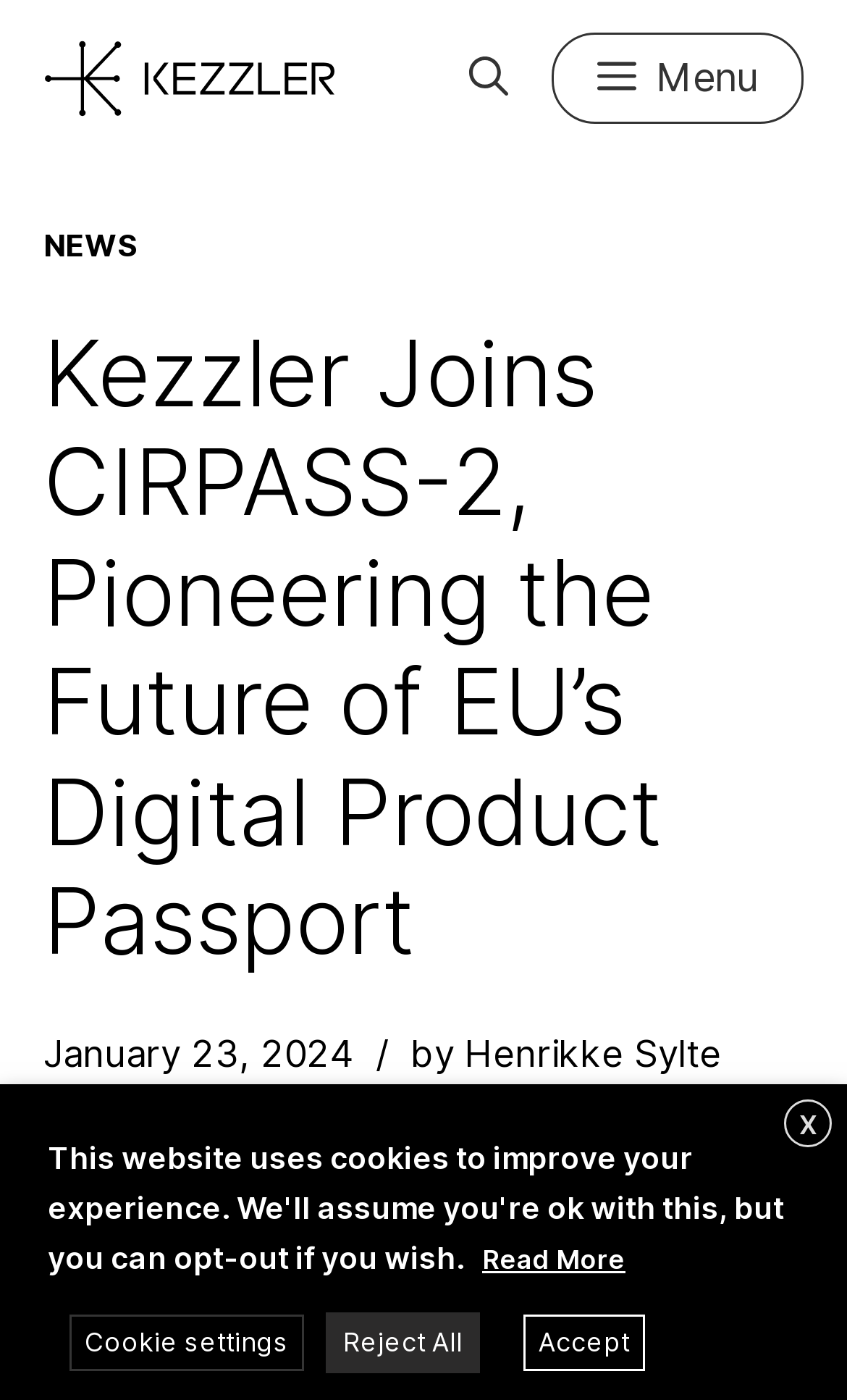Locate the bounding box of the user interface element based on this description: "Reject All".

[0.385, 0.937, 0.567, 0.981]